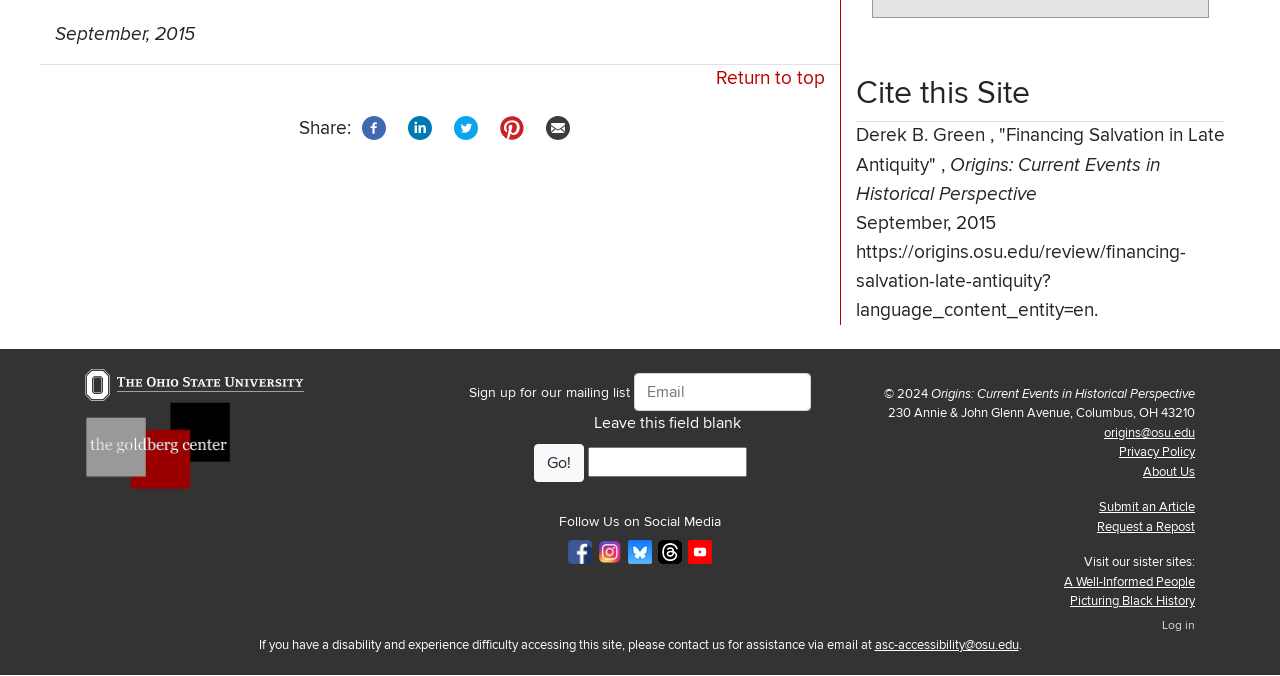Determine the bounding box coordinates for the UI element with the following description: "origins@osu.edu". The coordinates should be four float numbers between 0 and 1, represented as [left, top, right, bottom].

[0.862, 0.628, 0.934, 0.652]